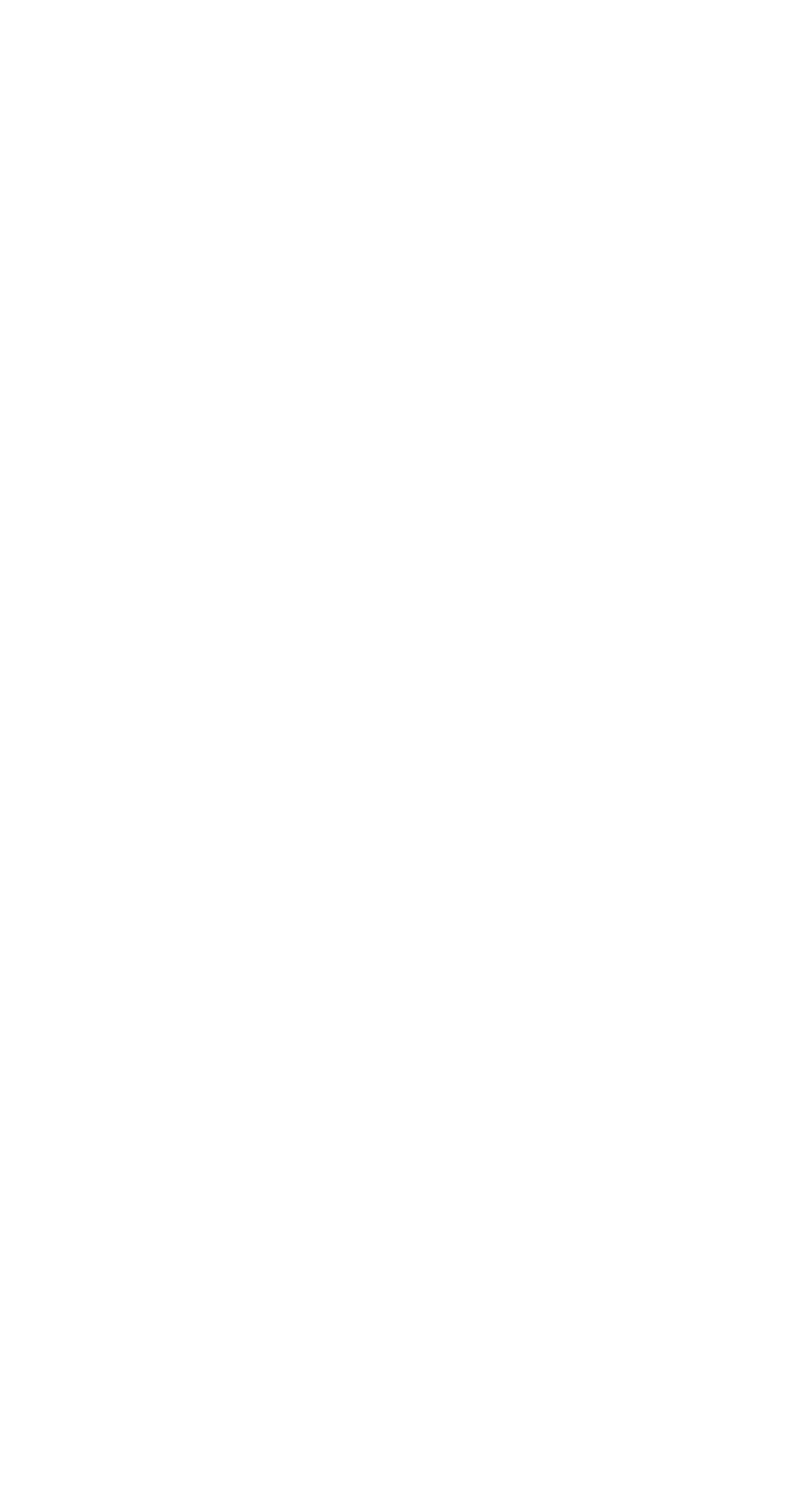How many recent posts are listed?
Give a detailed and exhaustive answer to the question.

Below the search box, there is a heading 'Recent Posts' followed by four links with descriptive text. These links appear to be recent posts, and there are four of them.